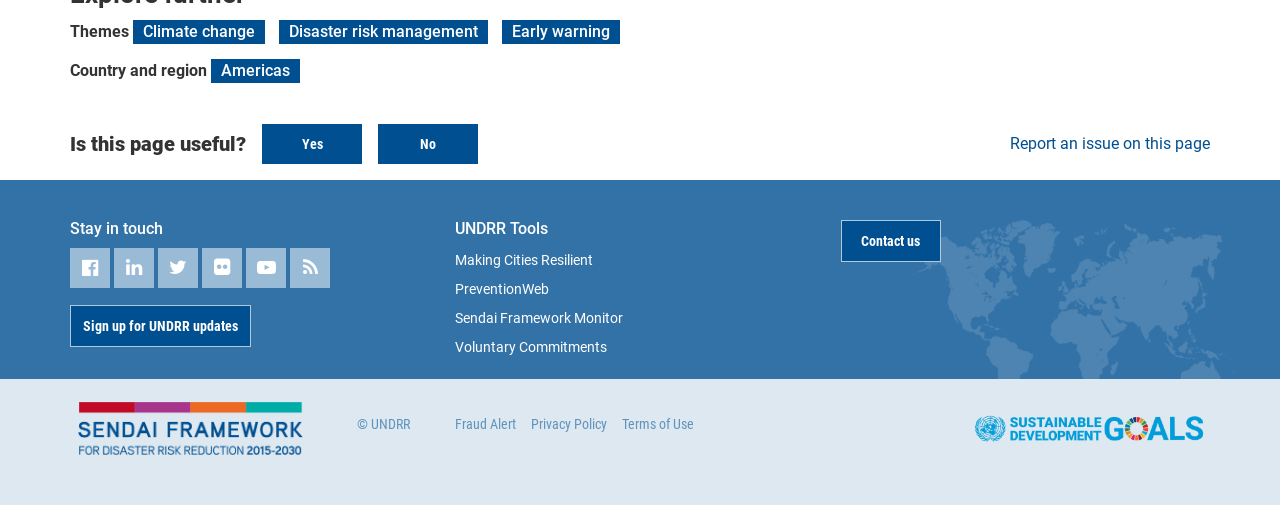Determine the bounding box for the UI element as described: "Terms of Use". The coordinates should be represented as four float numbers between 0 and 1, formatted as [left, top, right, bottom].

[0.486, 0.822, 0.542, 0.853]